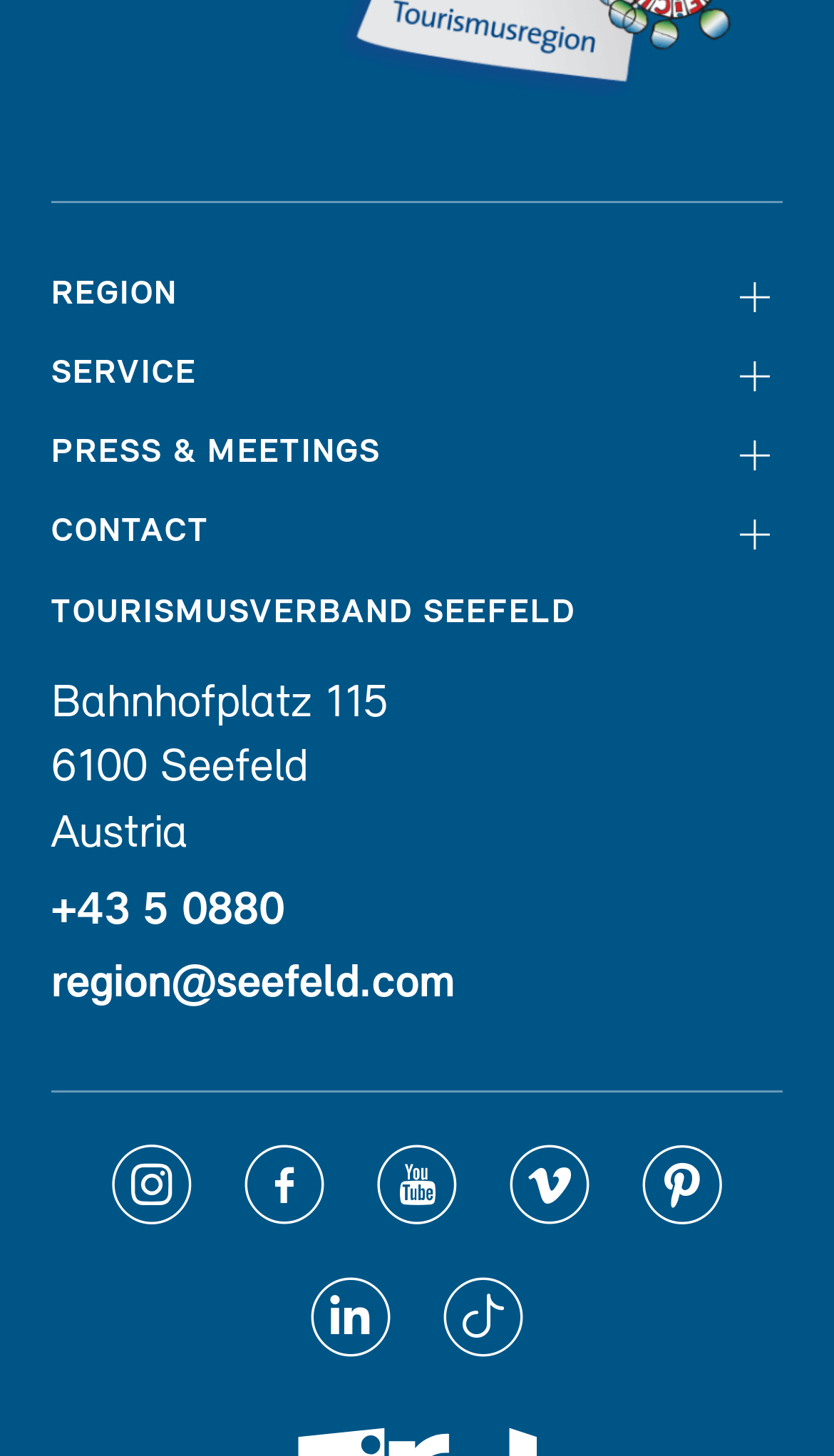Find and provide the bounding box coordinates for the UI element described with: "+43 5 0880".

[0.062, 0.602, 0.341, 0.652]